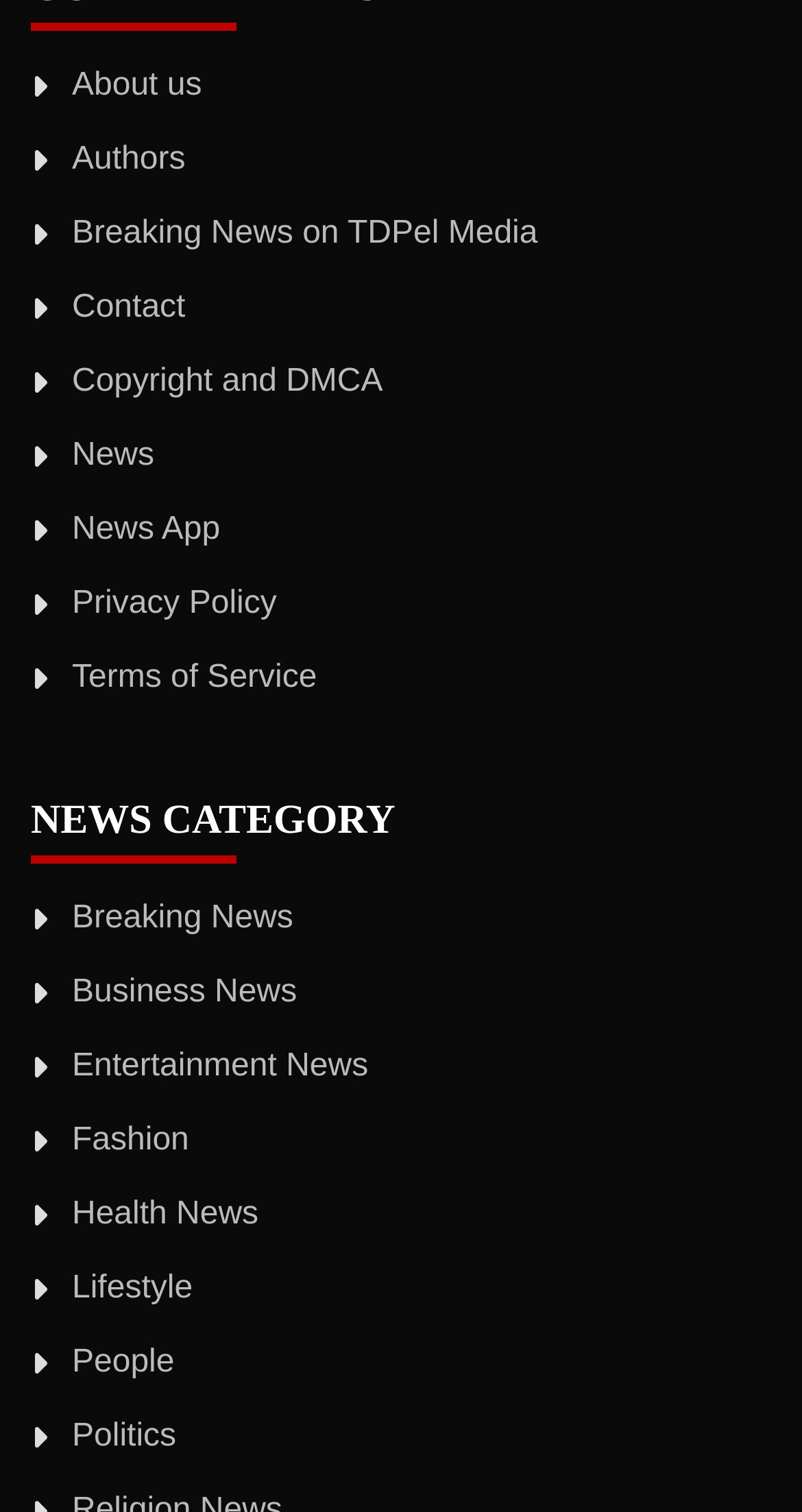How many links are available in the top navigation menu?
Provide an in-depth answer to the question, covering all aspects.

I counted the number of links at the top of the page, which are 'About us', 'Authors', 'Breaking News on TDPel Media', 'Contact', 'Copyright and DMCA', 'News', 'News App', 'Privacy Policy', and 'Terms of Service', and found a total of 9 links.